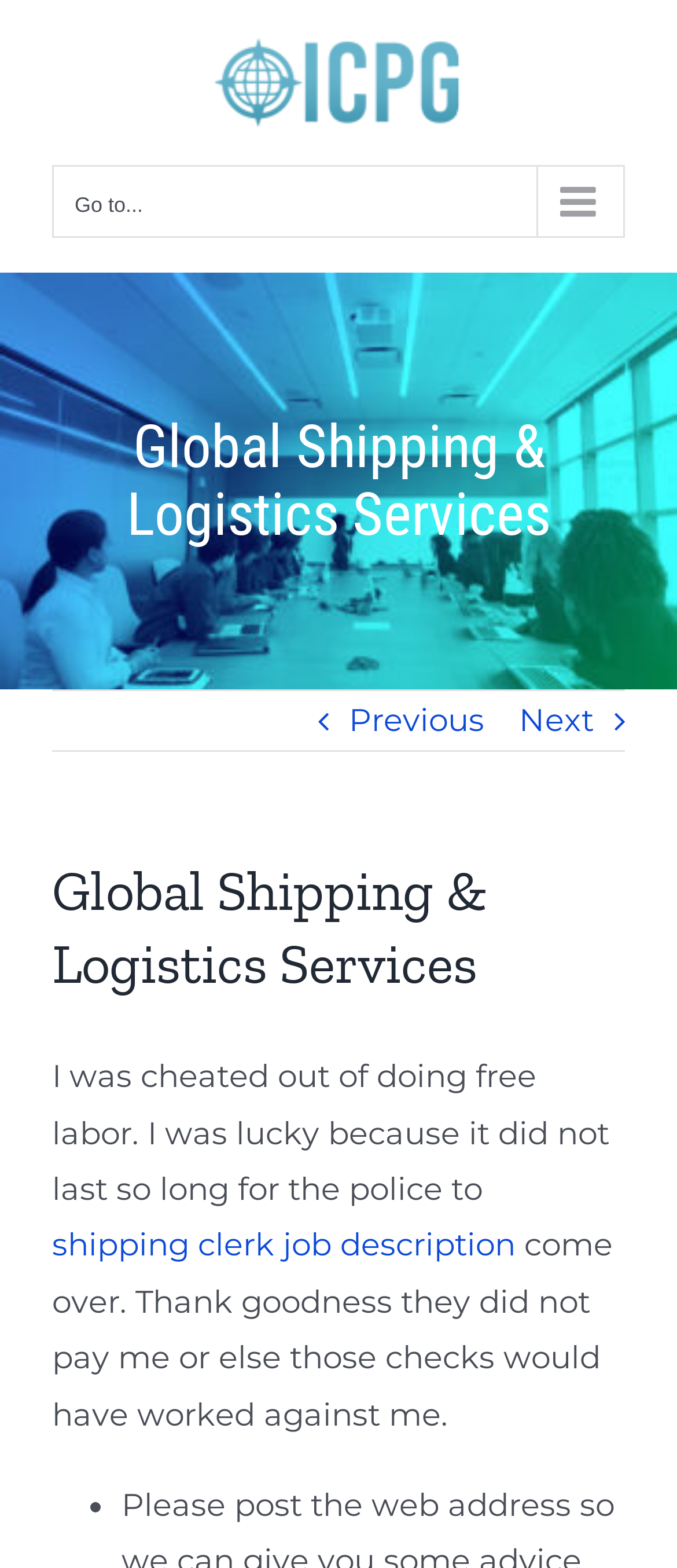Using the given element description, provide the bounding box coordinates (top-left x, top-left y, bottom-right x, bottom-right y) for the corresponding UI element in the screenshot: Next

[0.767, 0.441, 0.877, 0.478]